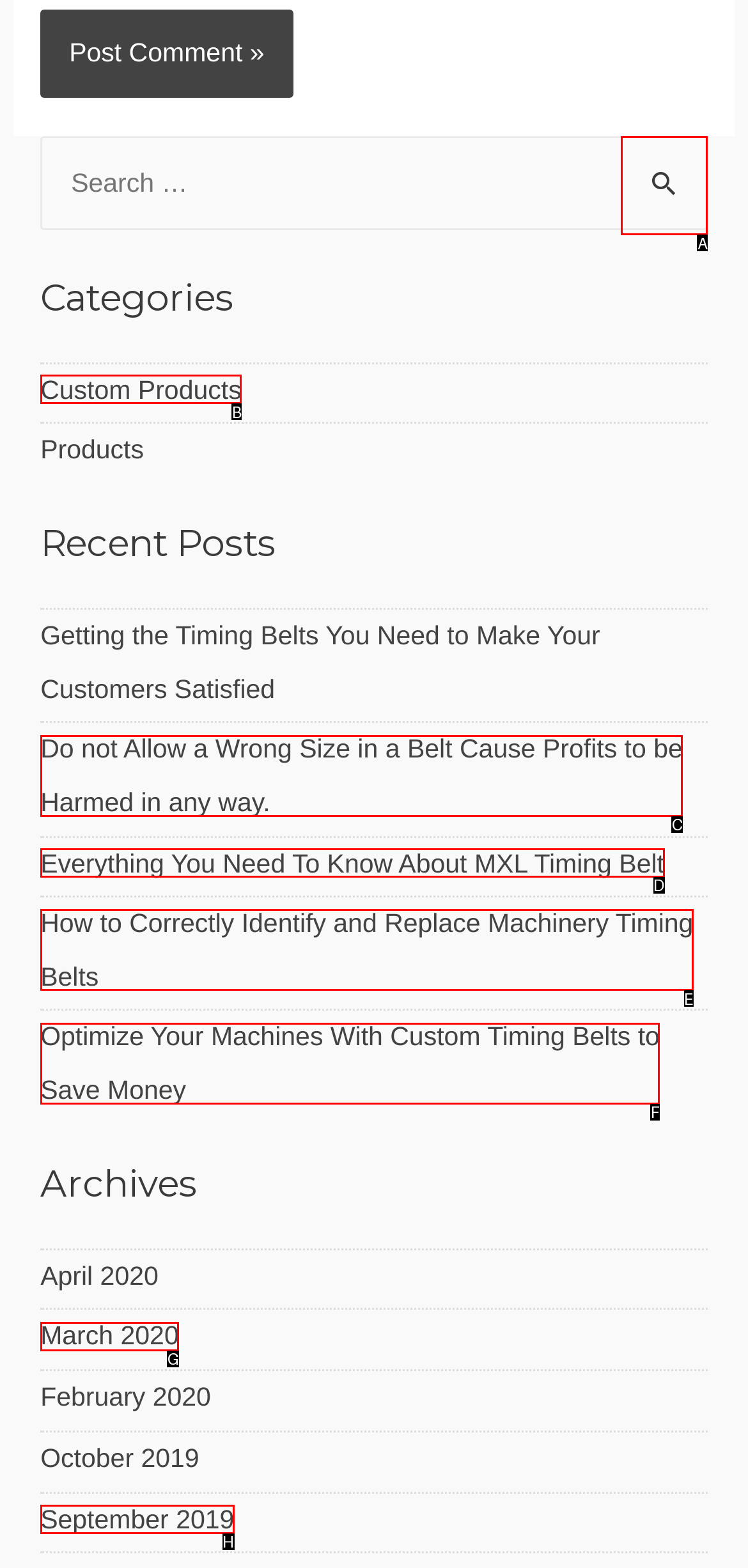Please determine which option aligns with the description: March 2020. Respond with the option’s letter directly from the available choices.

G